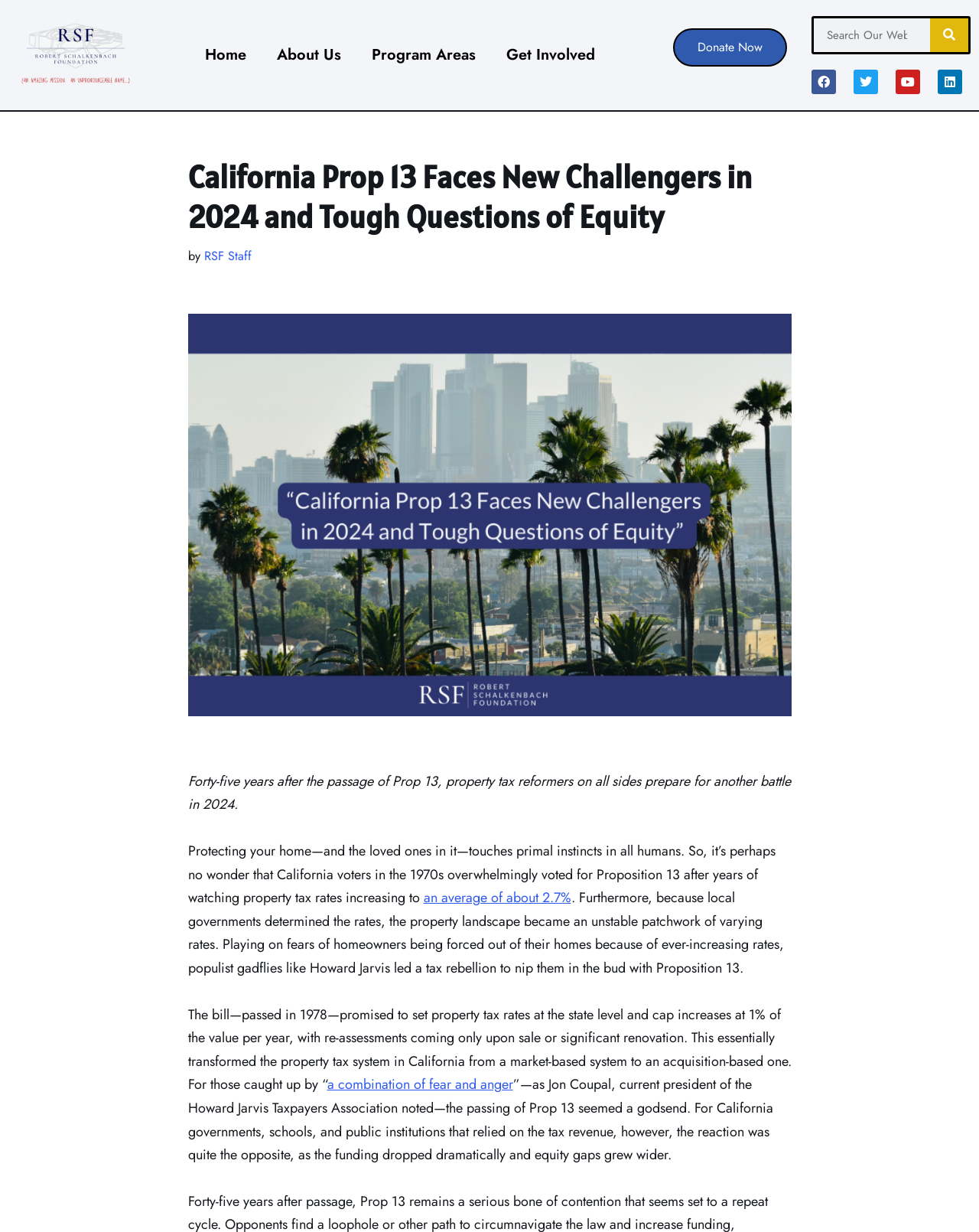Identify the coordinates of the bounding box for the element that must be clicked to accomplish the instruction: "Search for something".

[0.831, 0.015, 0.95, 0.042]